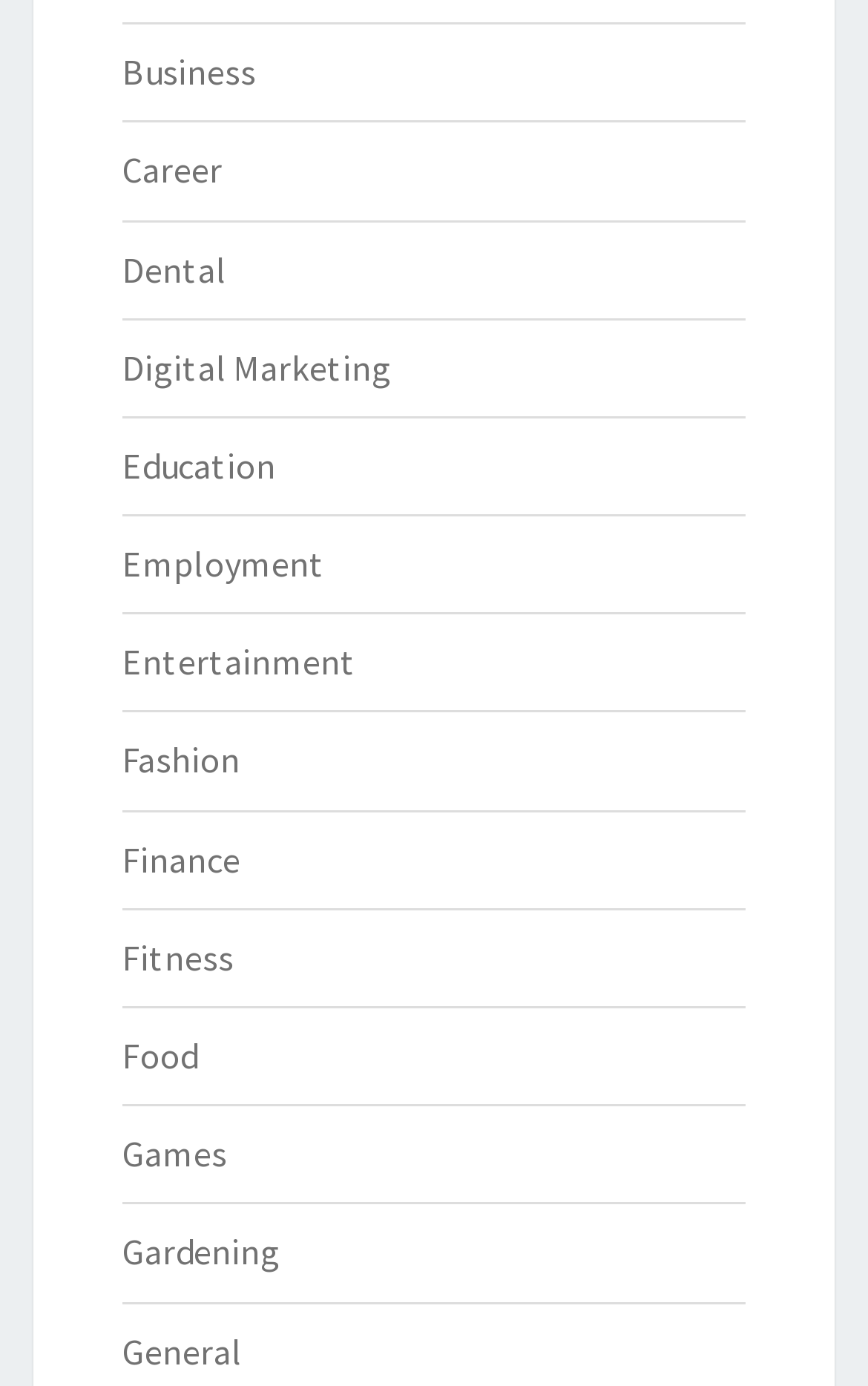Based on the image, please respond to the question with as much detail as possible:
Is there a category for Entertainment?

I searched through the list of links under the root element and found a link labeled as 'Entertainment', which indicates that there is a category for Entertainment.